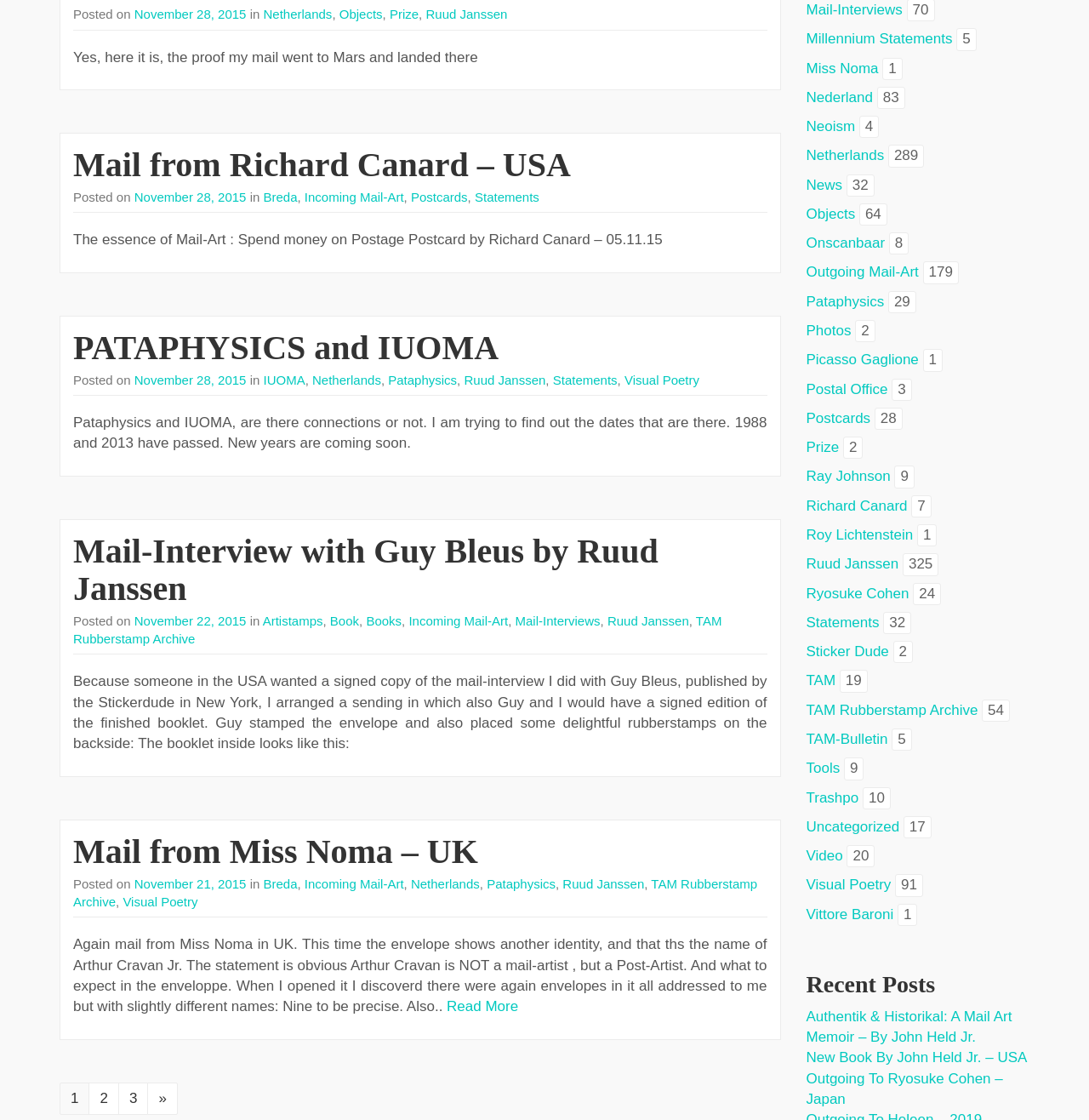Determine the bounding box coordinates of the clickable element to achieve the following action: 'View the mail-interview with Guy Bleus by Ruud Janssen'. Provide the coordinates as four float values between 0 and 1, formatted as [left, top, right, bottom].

[0.067, 0.475, 0.605, 0.542]